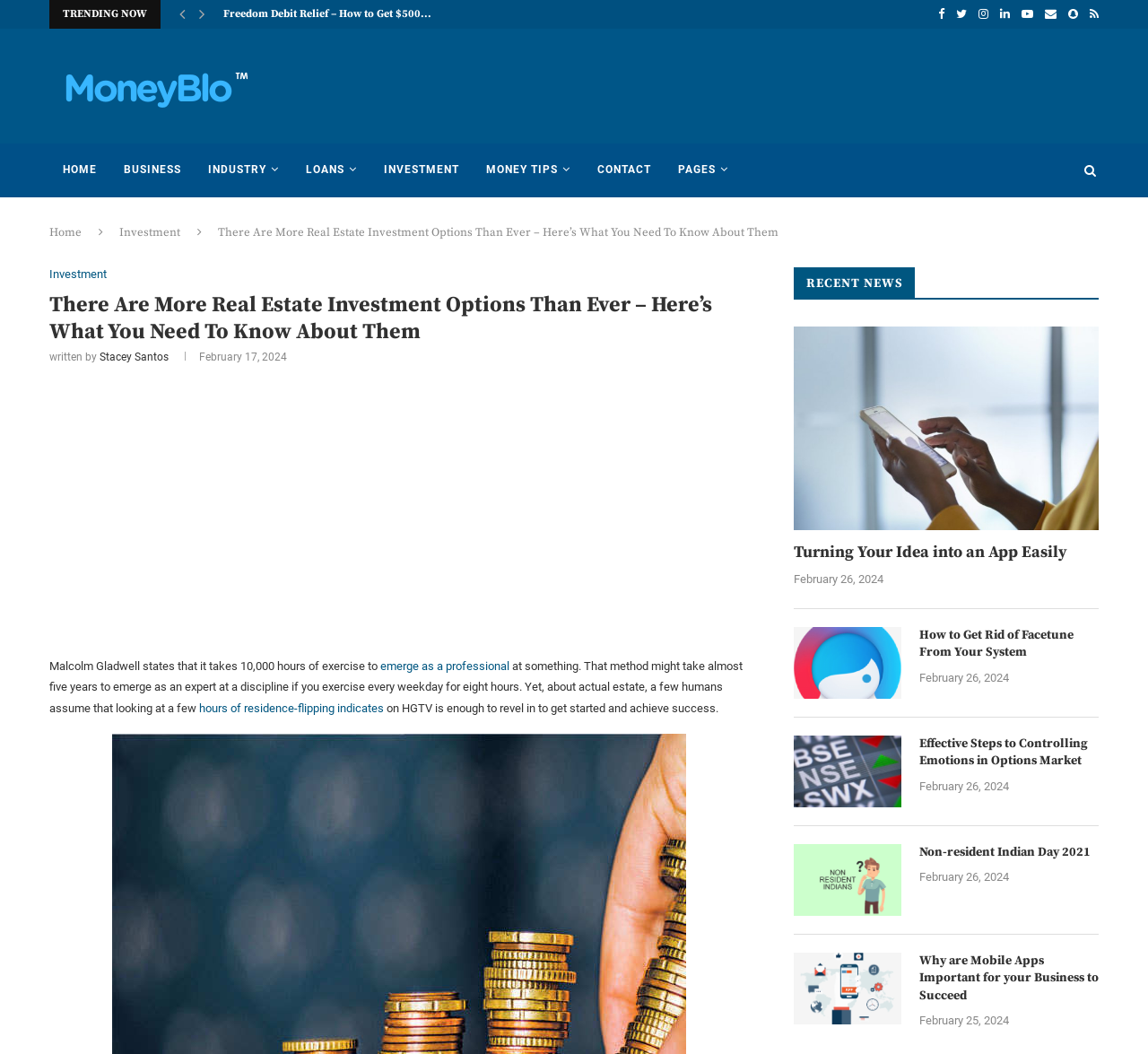Locate the bounding box coordinates of the element that should be clicked to fulfill the instruction: "Check the recent news 'Turning Your Idea into an App Easily'".

[0.691, 0.31, 0.957, 0.503]